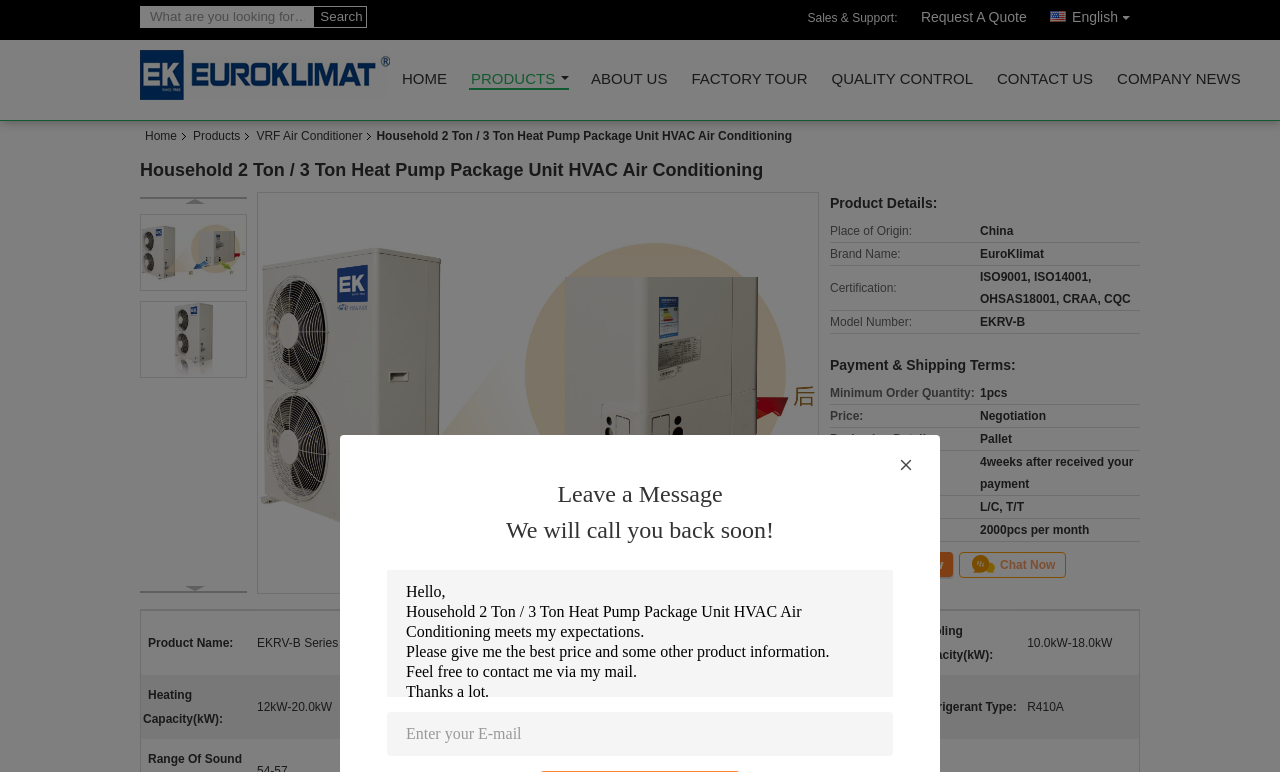Please determine the bounding box coordinates of the element's region to click for the following instruction: "Enter your email".

[0.302, 0.922, 0.698, 0.979]